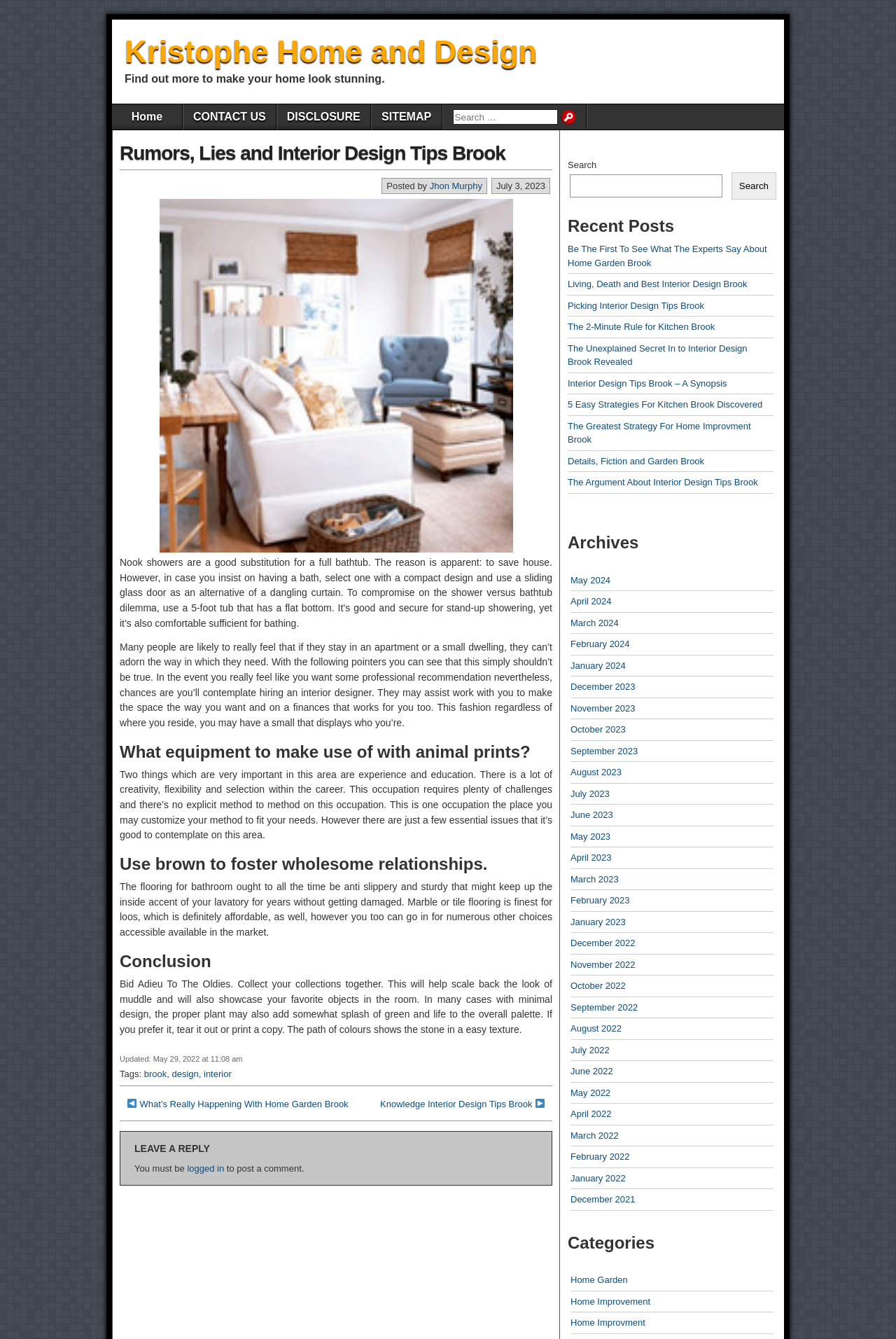Using the provided element description: "alt="Be Well Barn Logo"", determine the bounding box coordinates of the corresponding UI element in the screenshot.

None